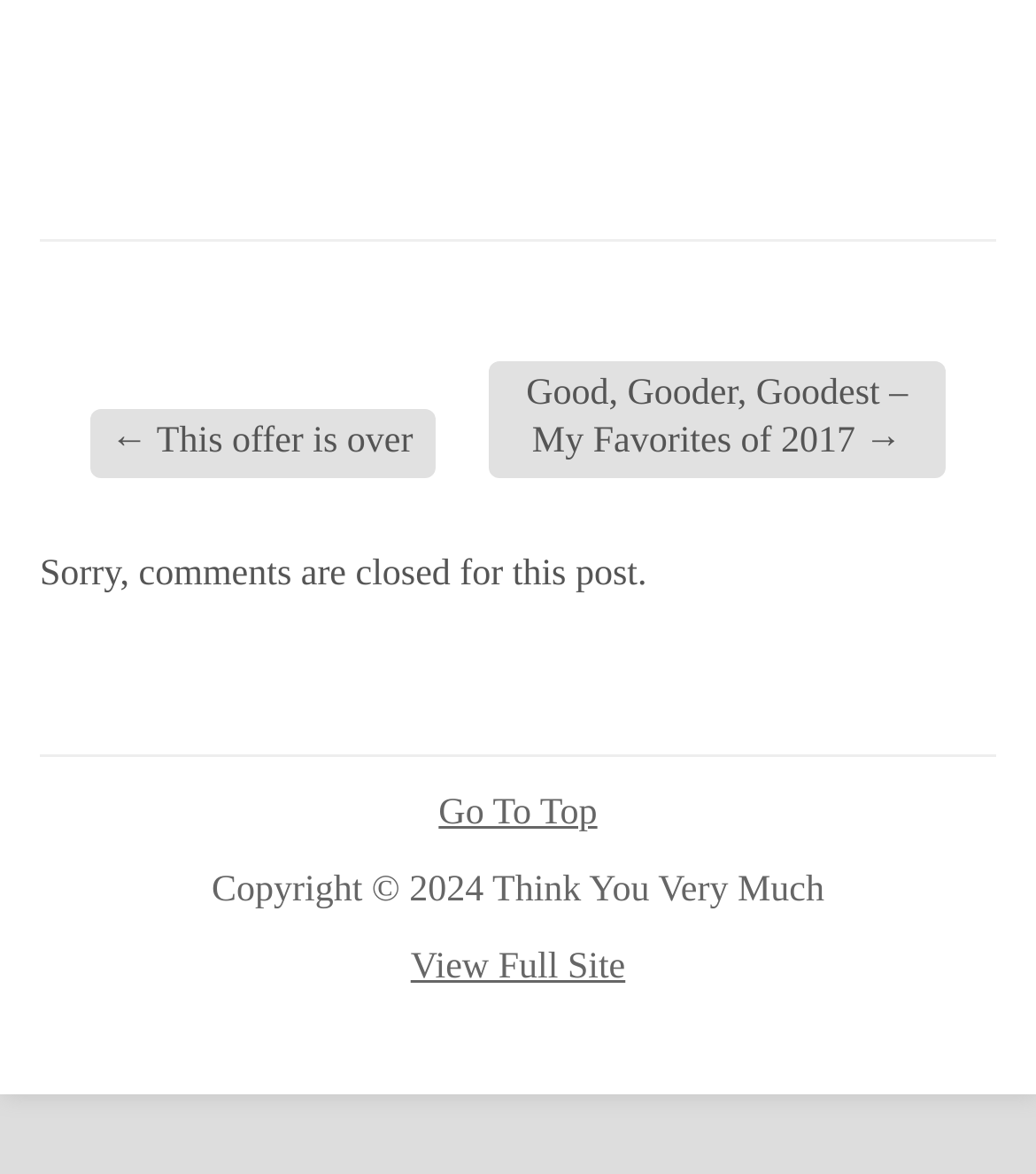Please provide the bounding box coordinate of the region that matches the element description: aria-label="NJ Logo Long.ai (1)". Coordinates should be in the format (top-left x, top-left y, bottom-right x, bottom-right y) and all values should be between 0 and 1.

None